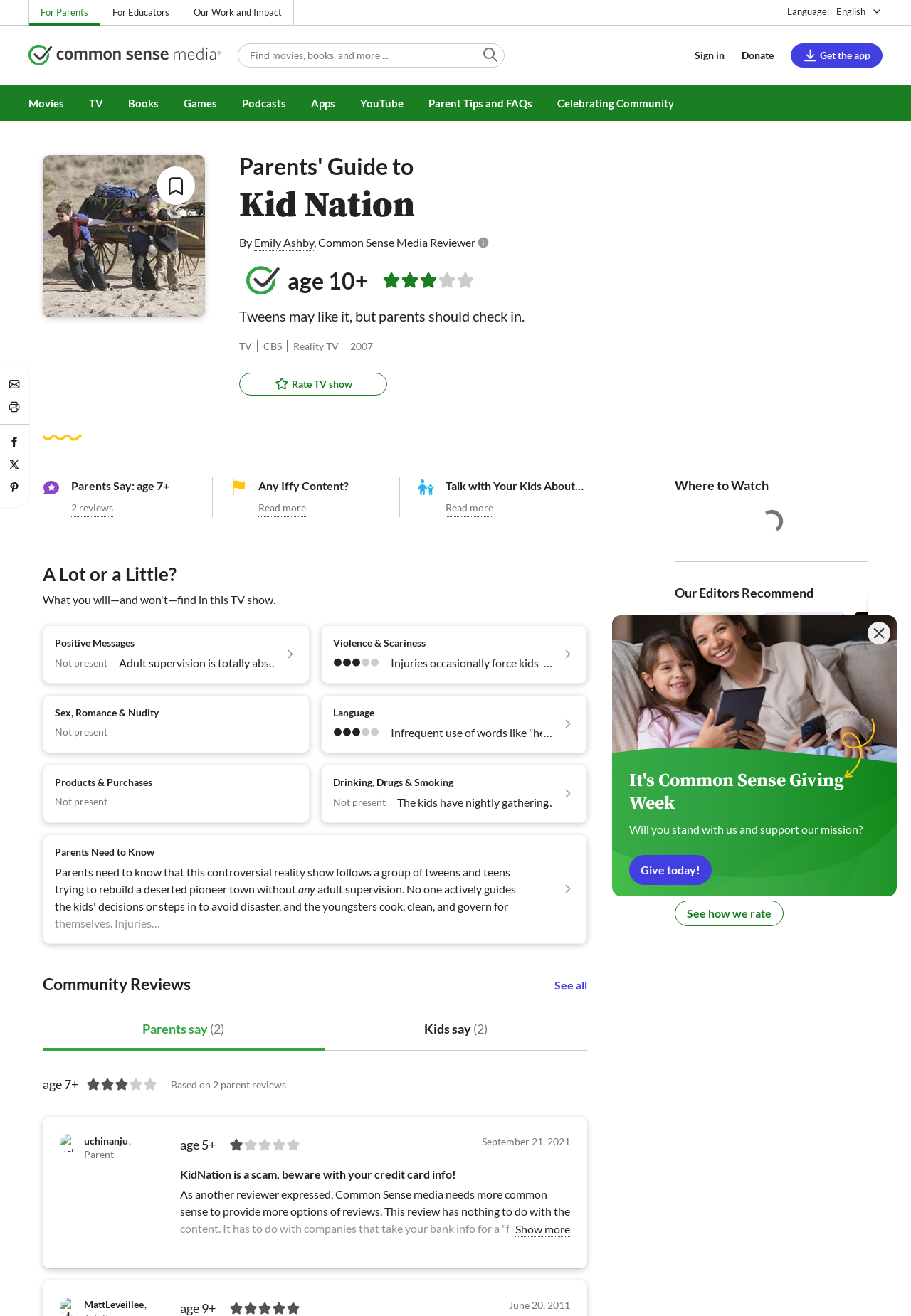What is the title of the first movie list?
Look at the image and respond to the question as thoroughly as possible.

I looked at the movie lists section and found the first list with the title '50 Modern Movies All Kids Should Watch Before They're 12', which is a heading element.